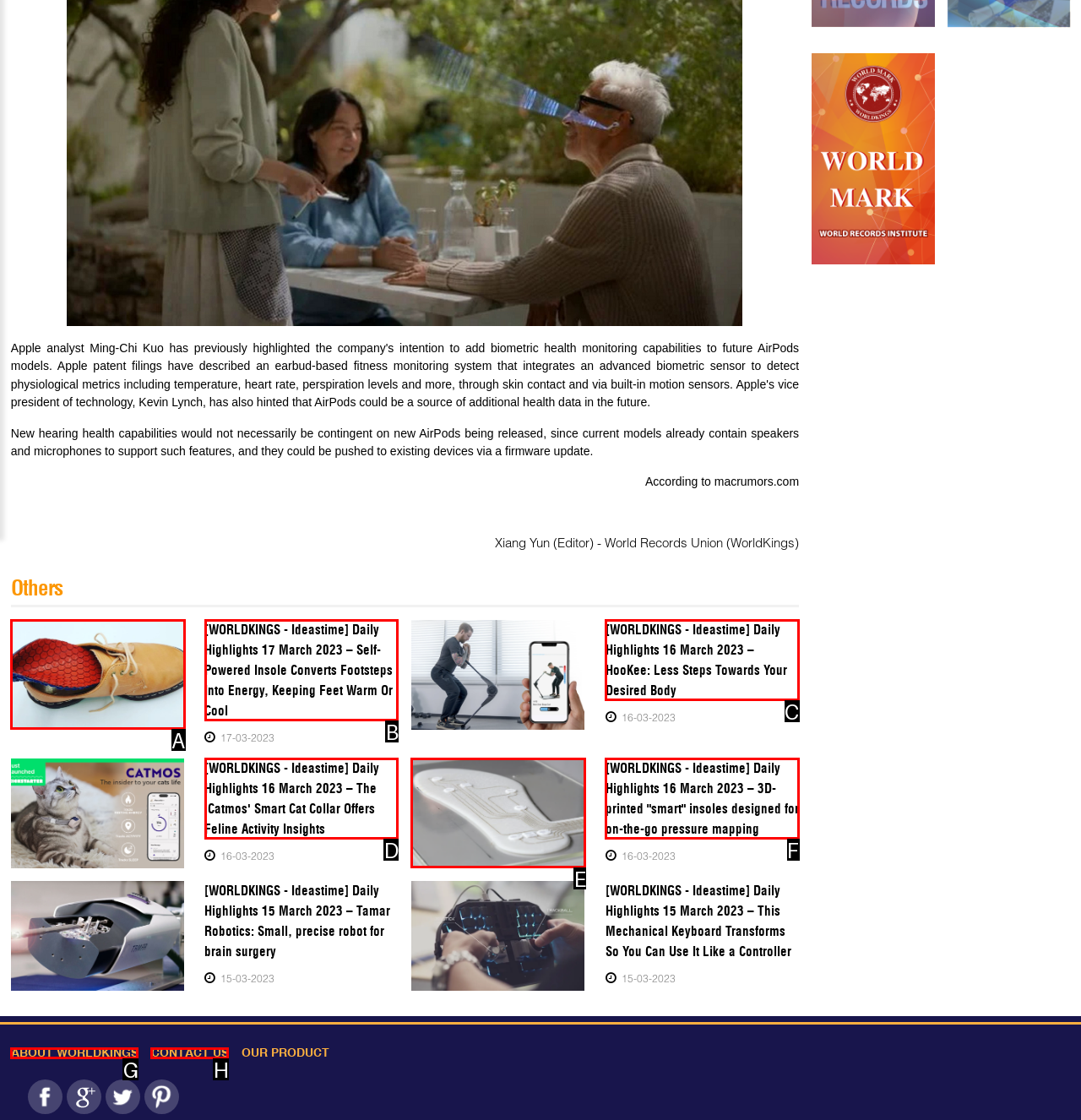From the options shown, which one fits the description: Contact us? Respond with the appropriate letter.

H